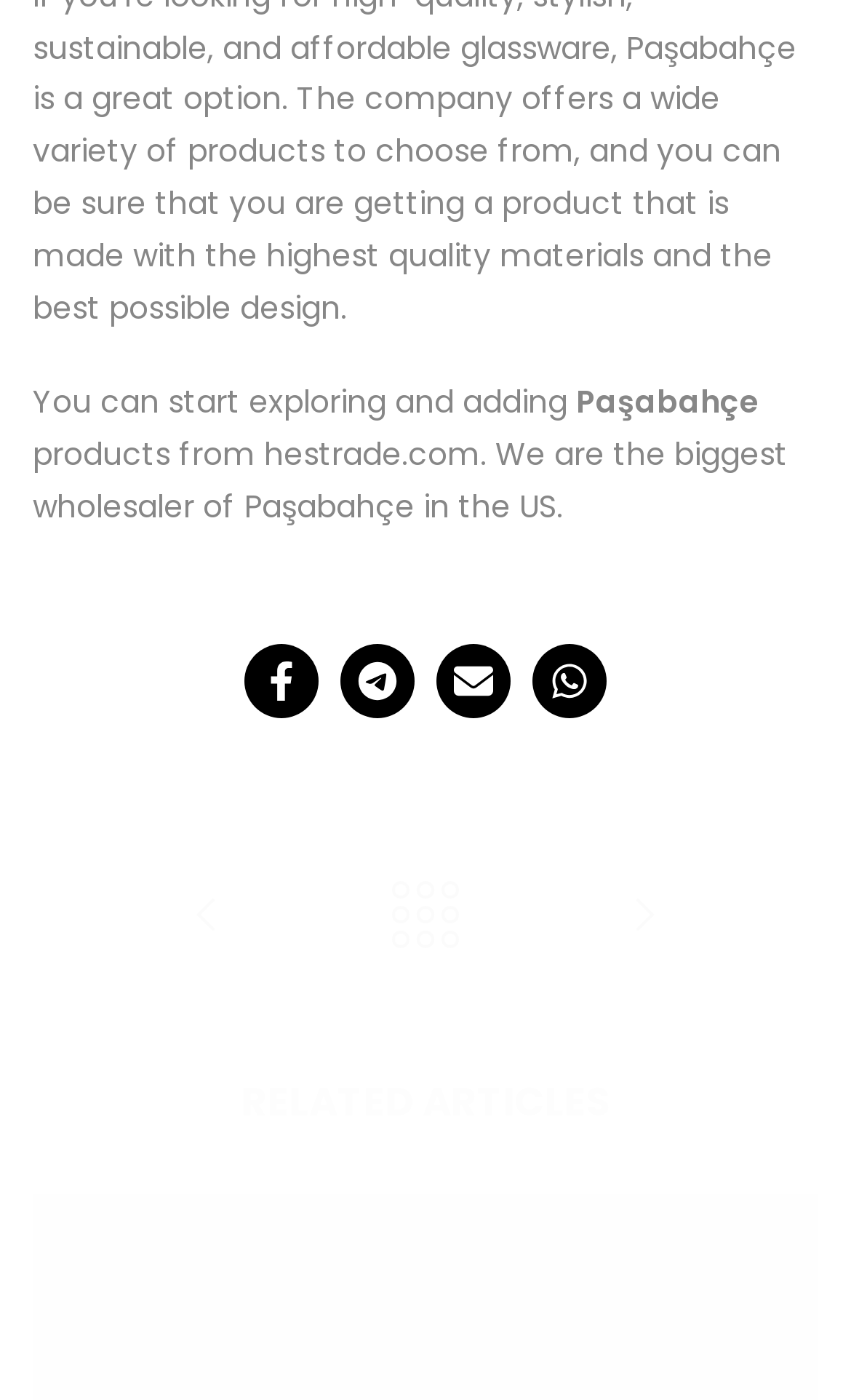What is the wholesaler of Paşabahçe in the US?
Using the visual information from the image, give a one-word or short-phrase answer.

Hes Trade LLC